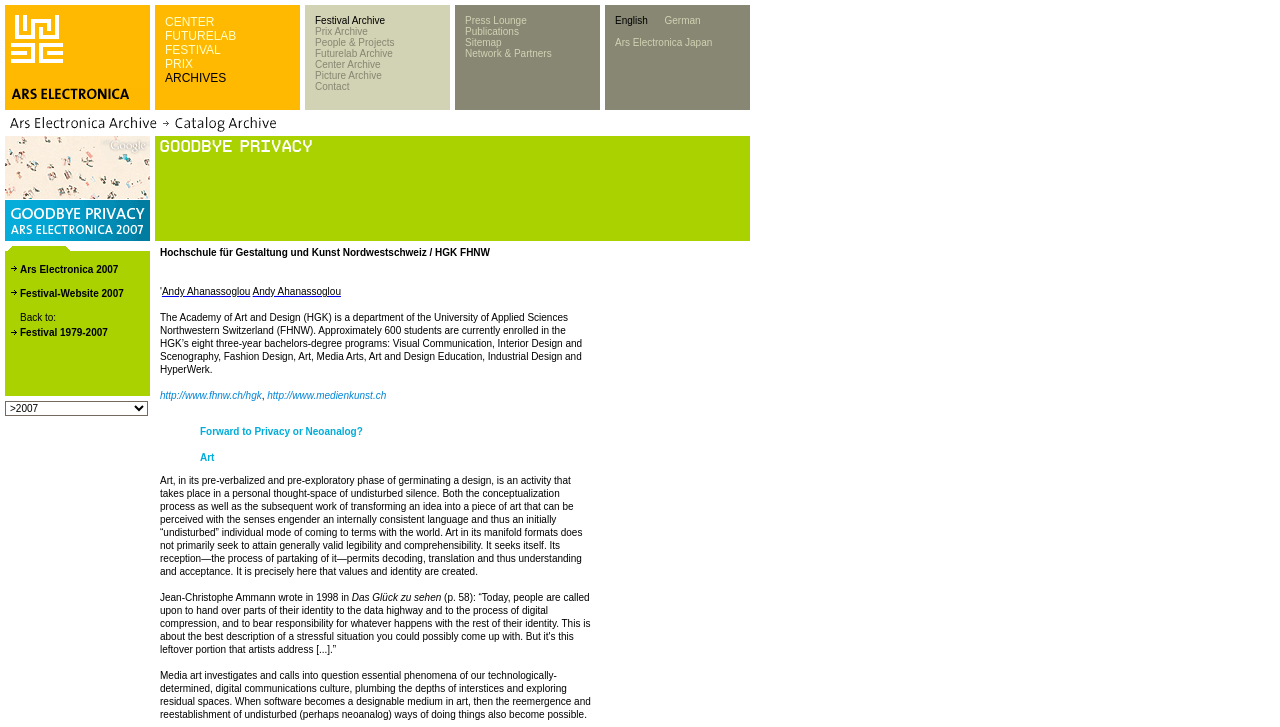Based on the image, give a detailed response to the question: What is the name of the research center?

I inferred this answer by looking at the links in the top row of the table, where one of the links is labeled 'Futurelab', which is likely the name of a research center.